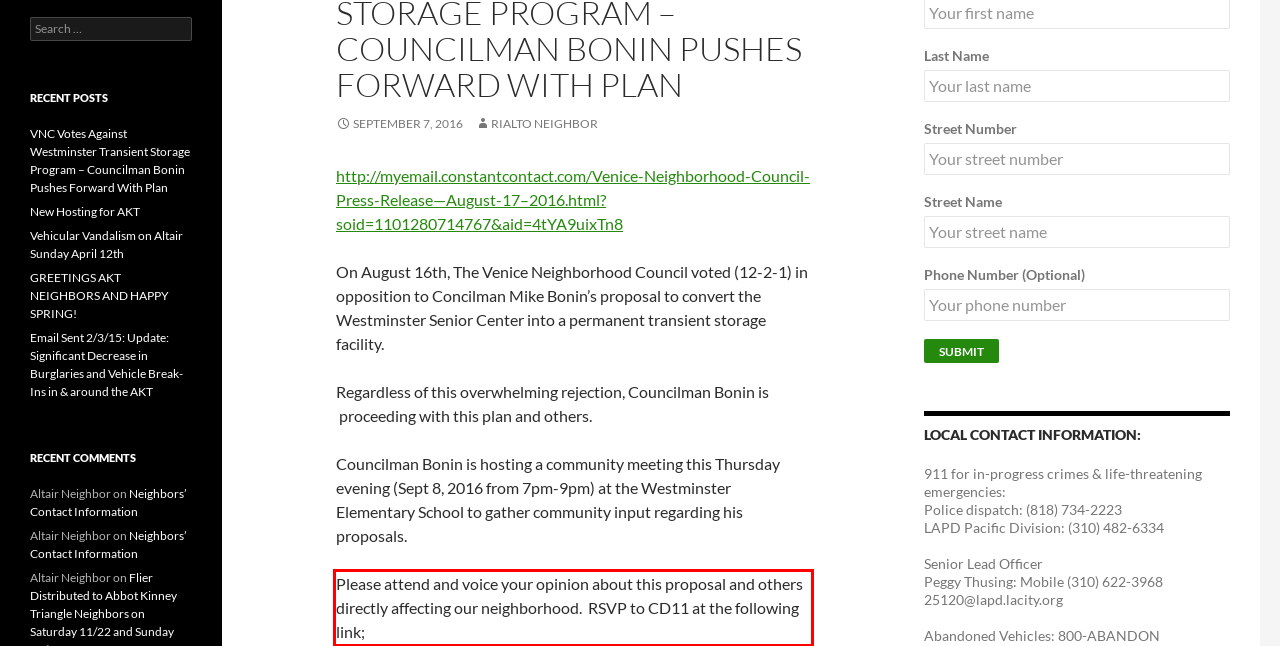Observe the screenshot of the webpage, locate the red bounding box, and extract the text content within it.

Please attend and voice your opinion about this proposal and others directly affecting our neighborhood. RSVP to CD11 at the following link;